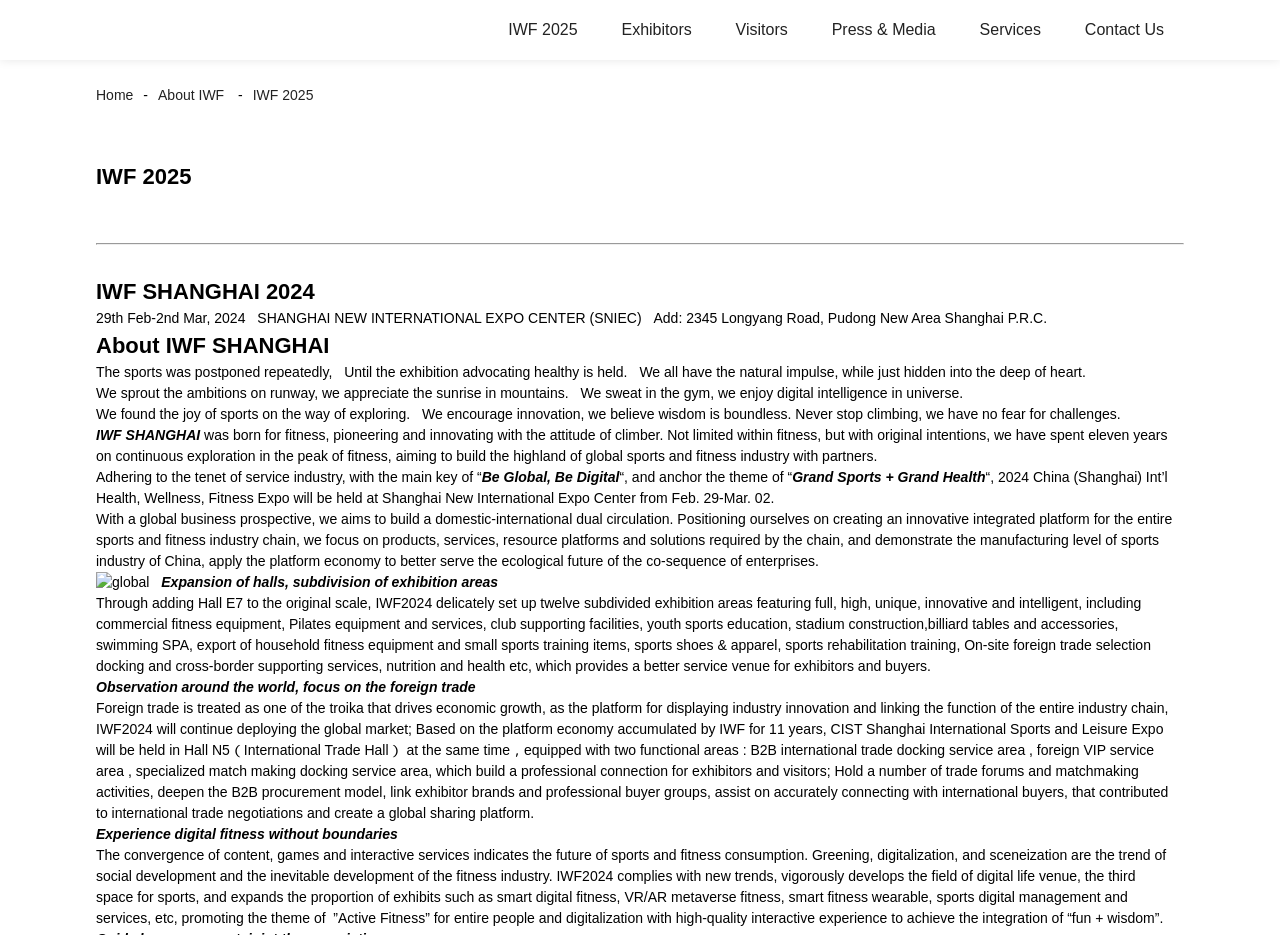Where is the event located?
Using the image, answer in one word or phrase.

Shanghai New International Expo Center